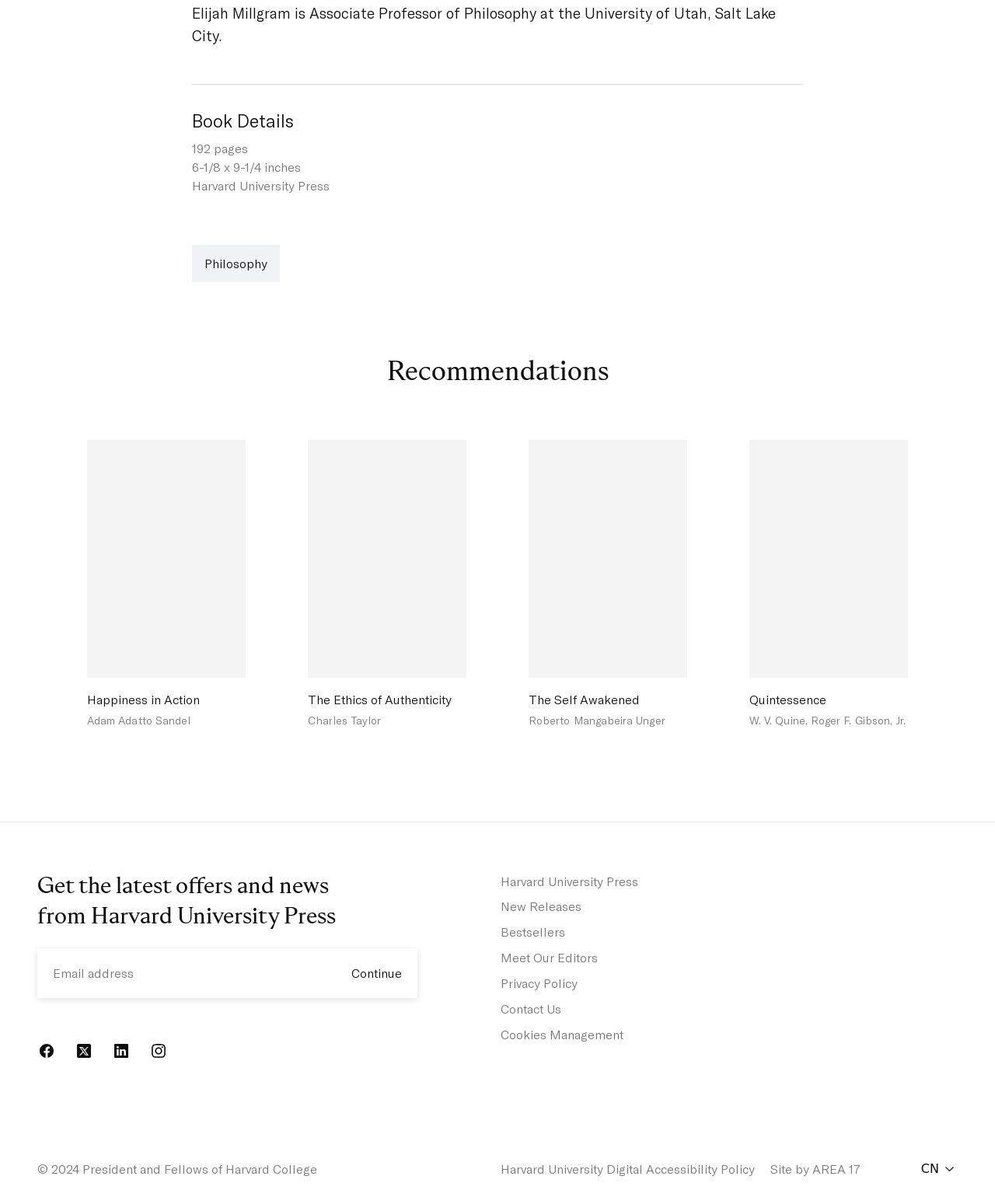Respond to the question below with a concise word or phrase:
What is the profession of Elijah Millgram?

Associate Professor of Philosophy